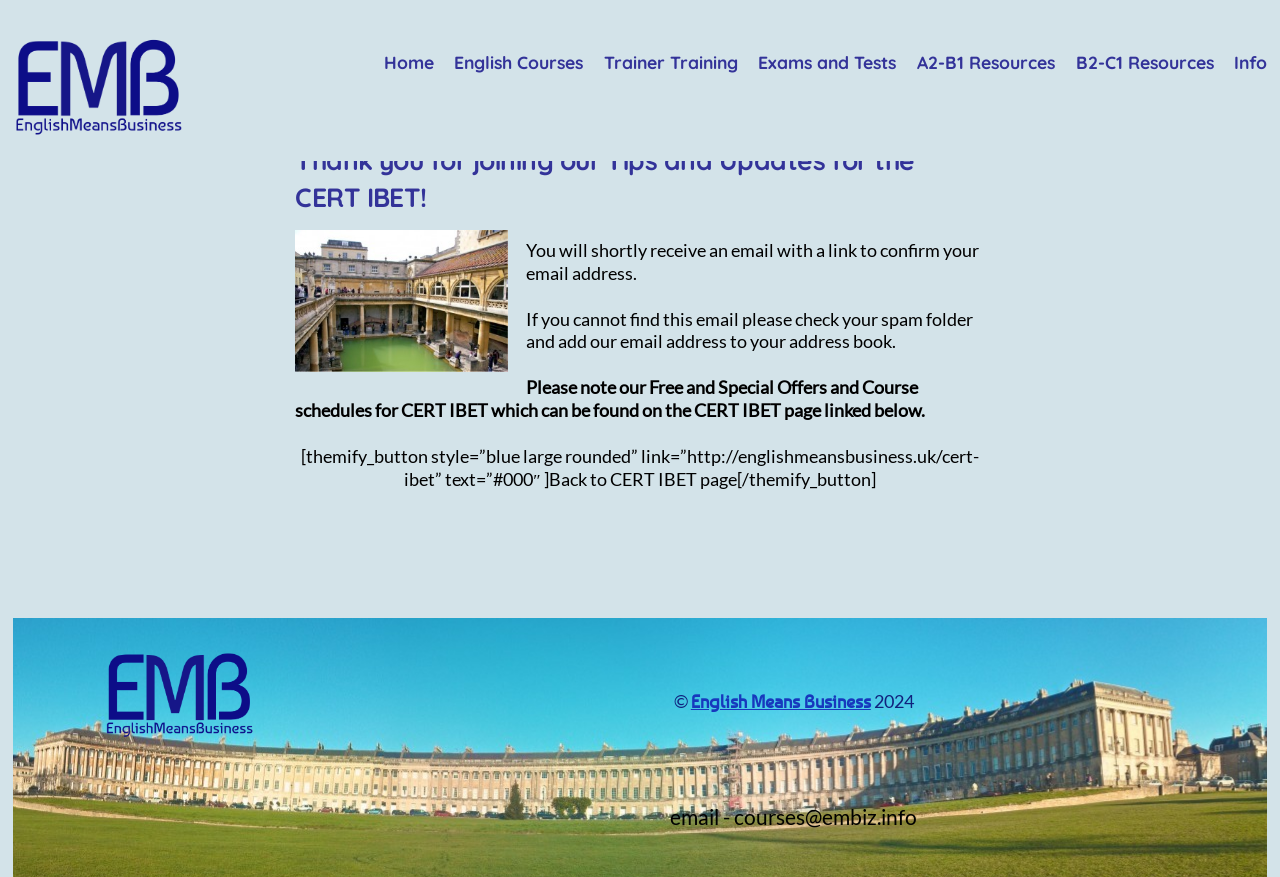Please predict the bounding box coordinates of the element's region where a click is necessary to complete the following instruction: "go back to home page". The coordinates should be represented by four float numbers between 0 and 1, i.e., [left, top, right, bottom].

[0.01, 0.138, 0.143, 0.159]